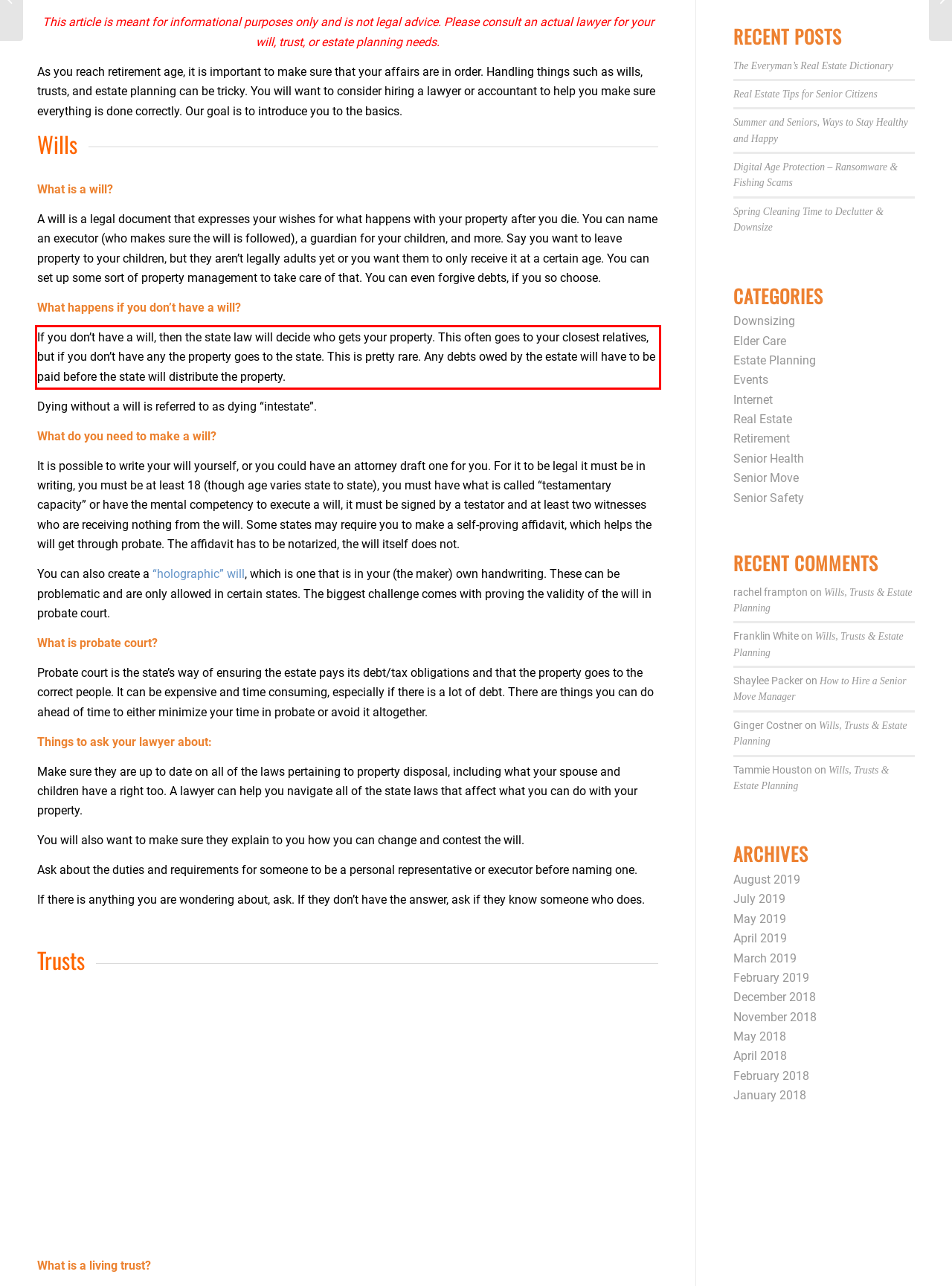Please examine the screenshot of the webpage and read the text present within the red rectangle bounding box.

If you don’t have a will, then the state law will decide who gets your property. This often goes to your closest relatives, but if you don’t have any the property goes to the state. This is pretty rare. Any debts owed by the estate will have to be paid before the state will distribute the property.